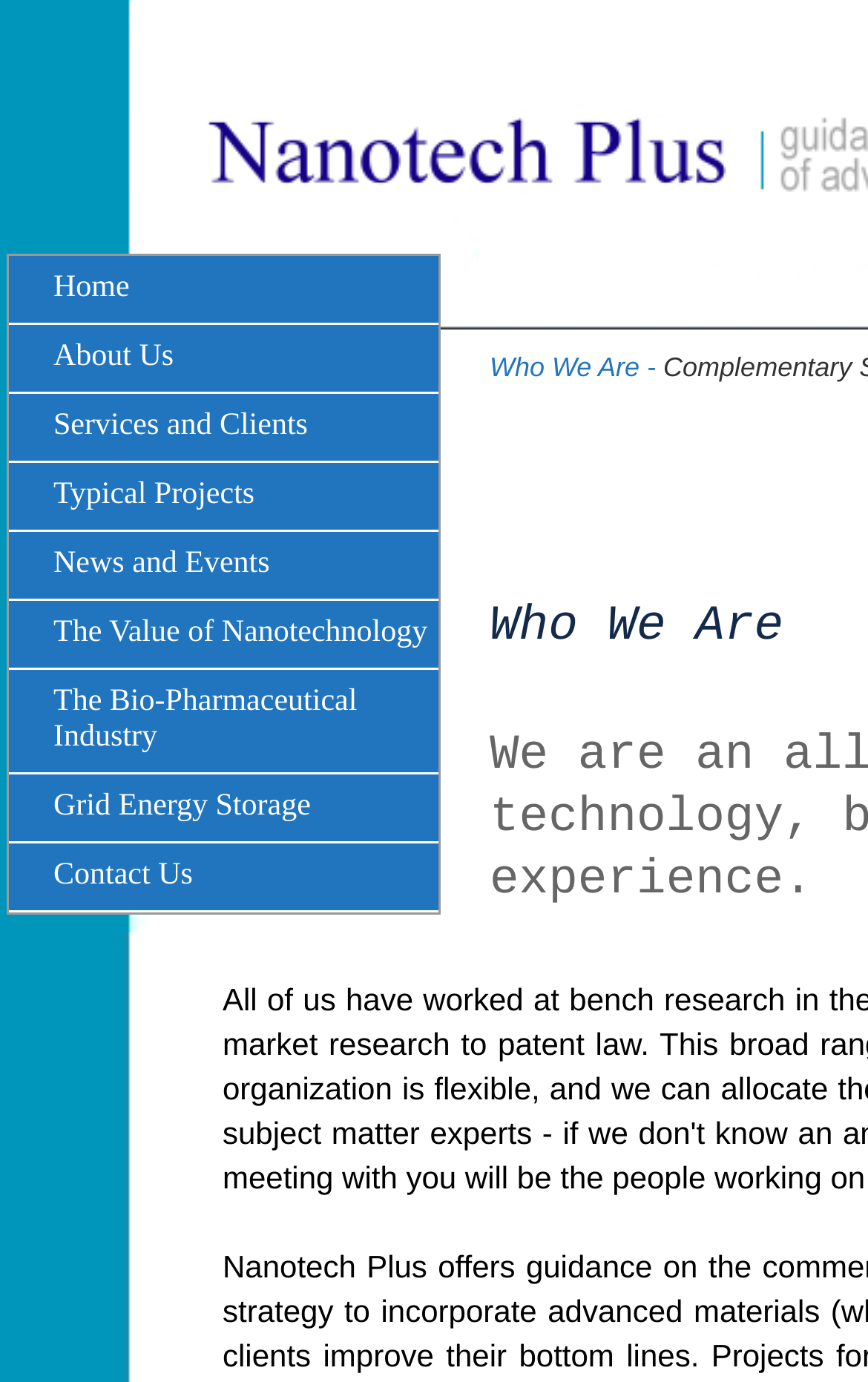How many links are in the top navigation bar?
Using the details from the image, give an elaborate explanation to answer the question.

The top navigation bar contains links to different pages, including 'Home', 'About Us', 'Services and Clients', 'Typical Projects', 'News and Events', 'The Value of Nanotechnology', 'The Bio-Pharmaceutical Industry', 'Grid Energy Storage', and 'Contact Us'. By counting these links, we get a total of 10 links.